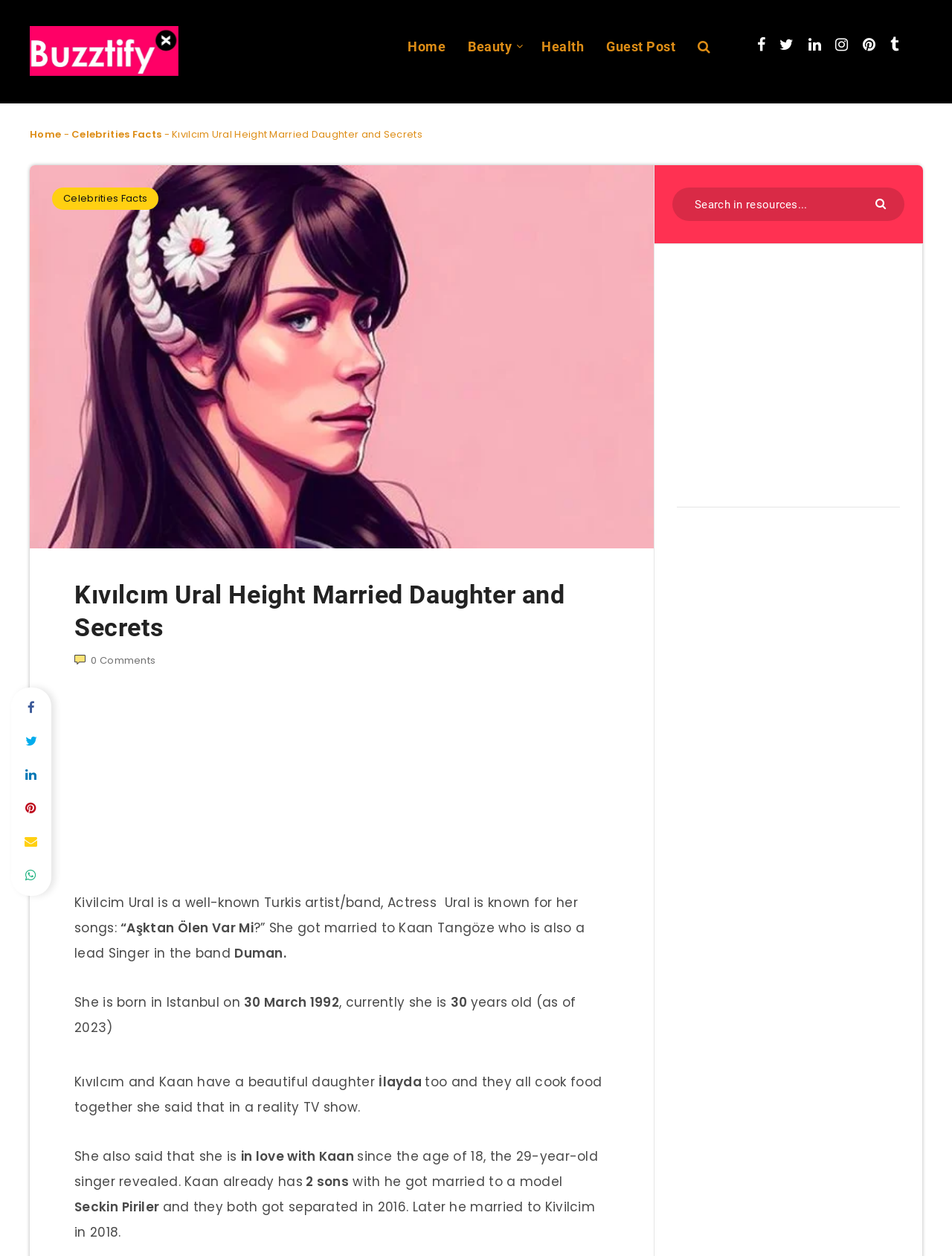Could you highlight the region that needs to be clicked to execute the instruction: "Search in resources"?

[0.706, 0.149, 0.95, 0.176]